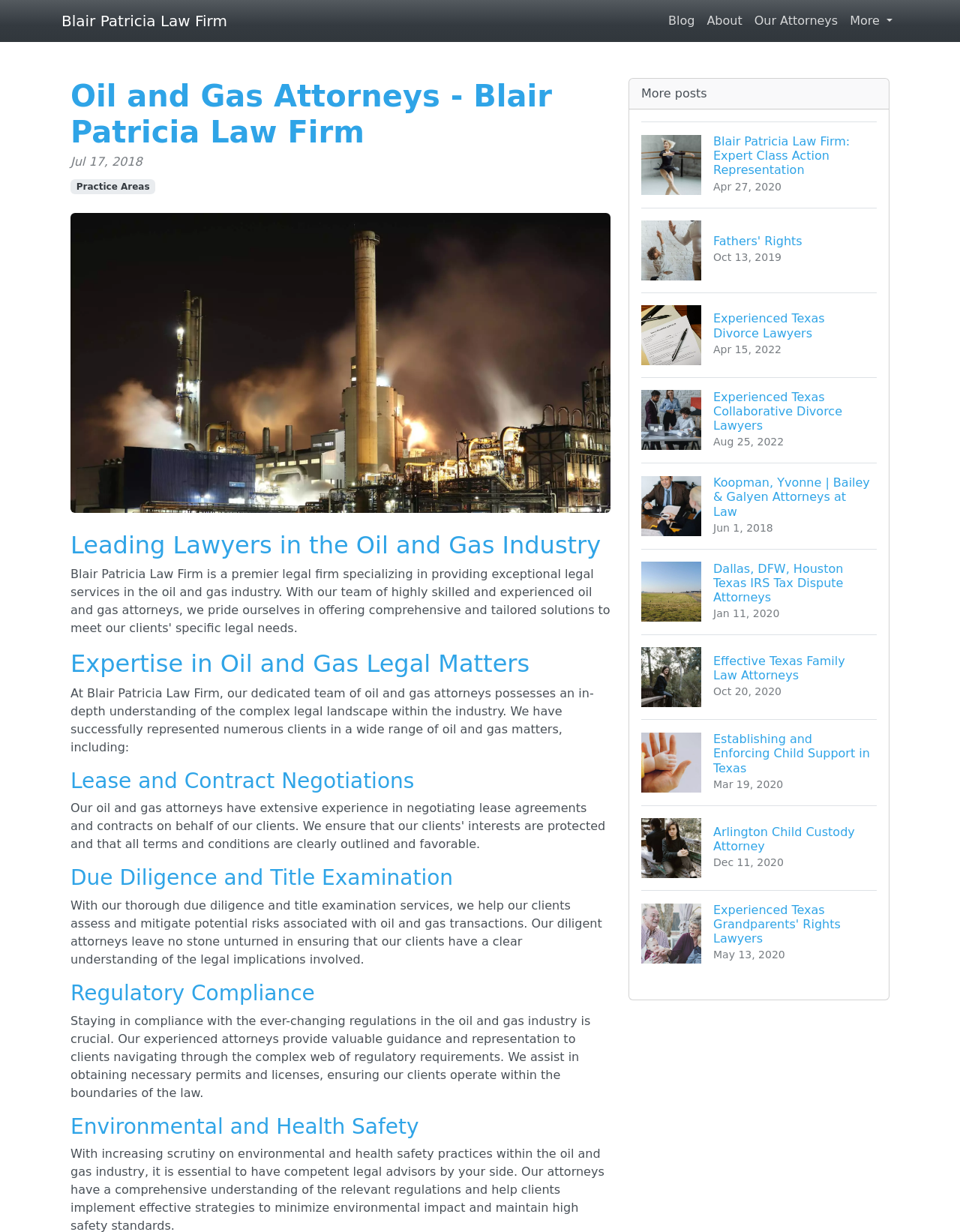Find the bounding box coordinates of the clickable area that will achieve the following instruction: "Click the 'Blair Patricia Law Firm' link".

[0.064, 0.005, 0.237, 0.029]